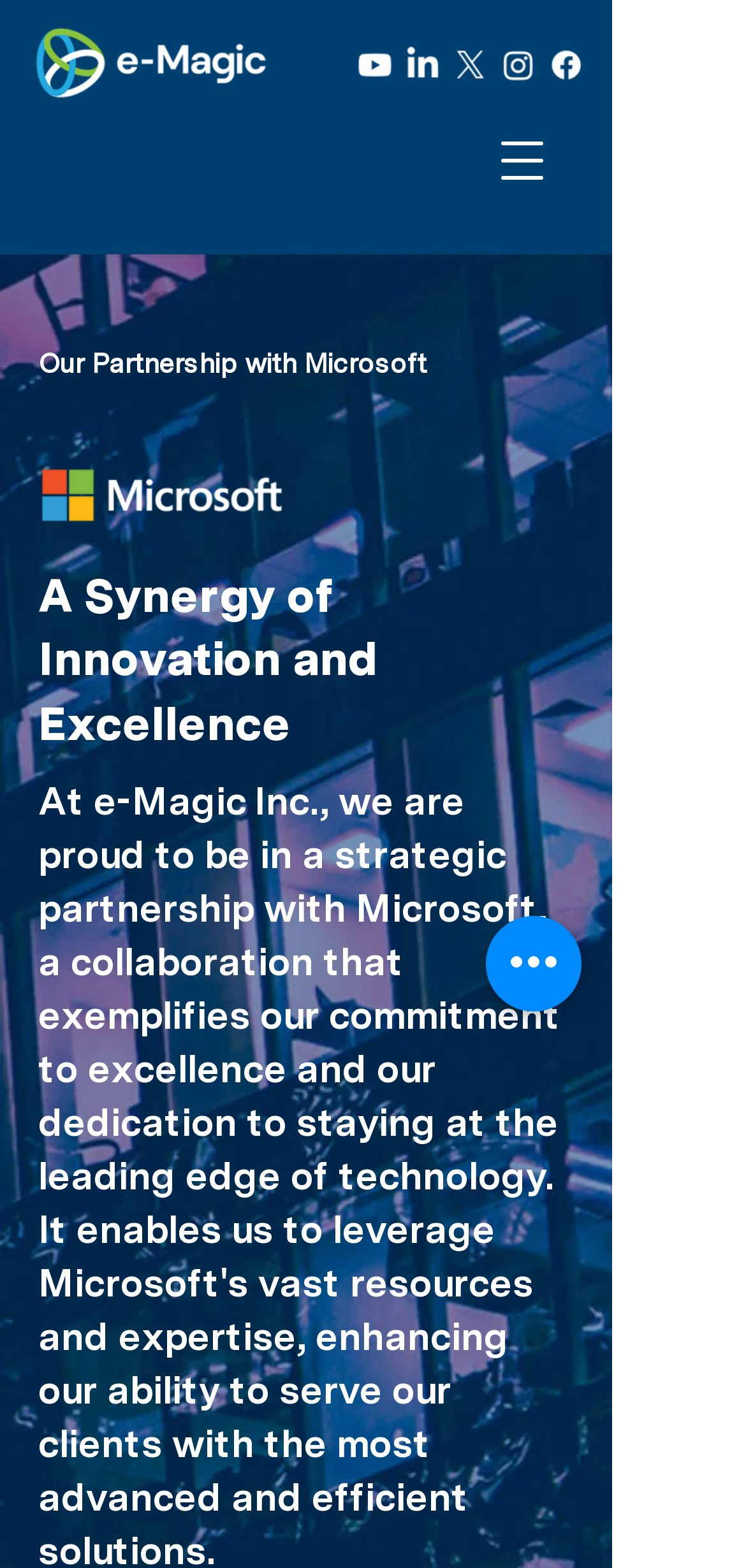How many buttons are there on the page?
Look at the image and answer the question using a single word or phrase.

2